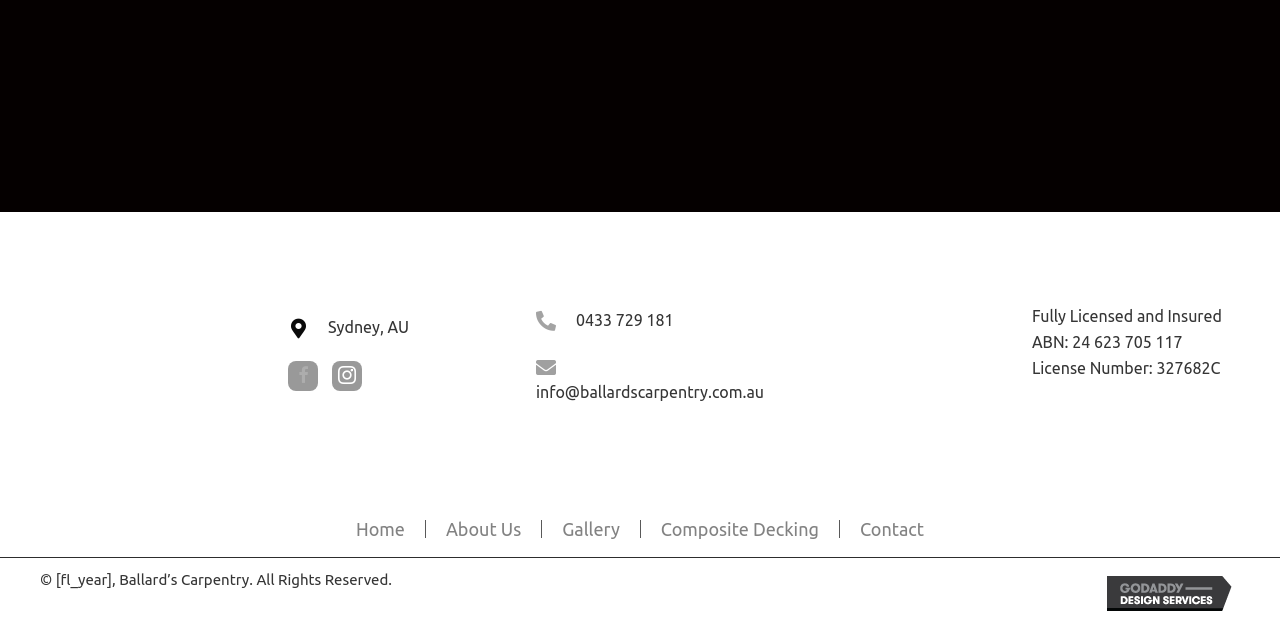What is the location of the company?
Using the image as a reference, answer the question in detail.

I found the location of the company by looking at the StaticText element with the text 'Sydney, AU' which is located below the company name.